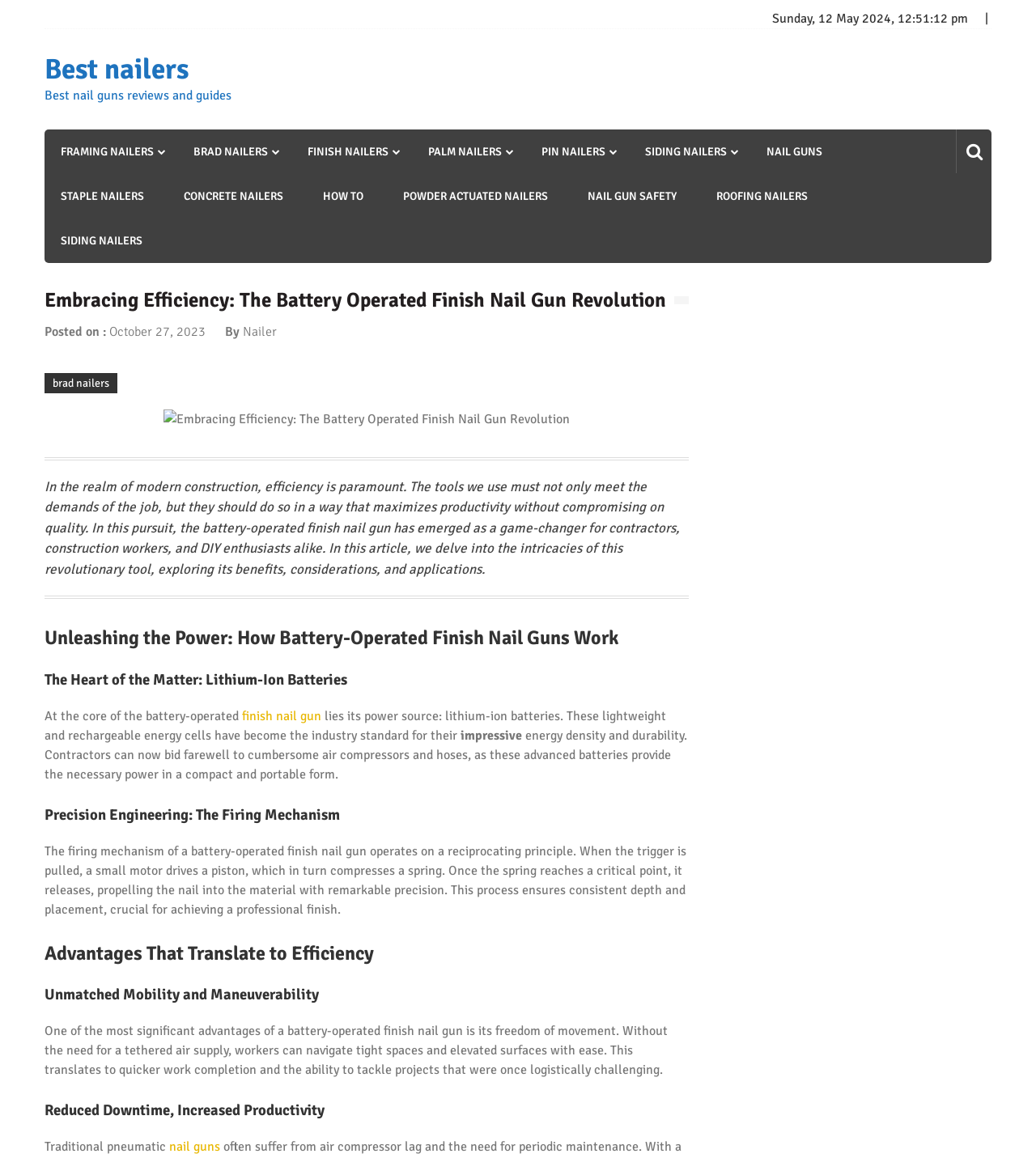Refer to the image and provide an in-depth answer to the question: 
What is the advantage of battery-operated finish nail guns in terms of movement?

According to the article, one of the advantages of battery-operated finish nail guns is that they offer 'freedom of movement' because they do not require a tethered air supply, allowing workers to navigate tight spaces and elevated surfaces with ease.